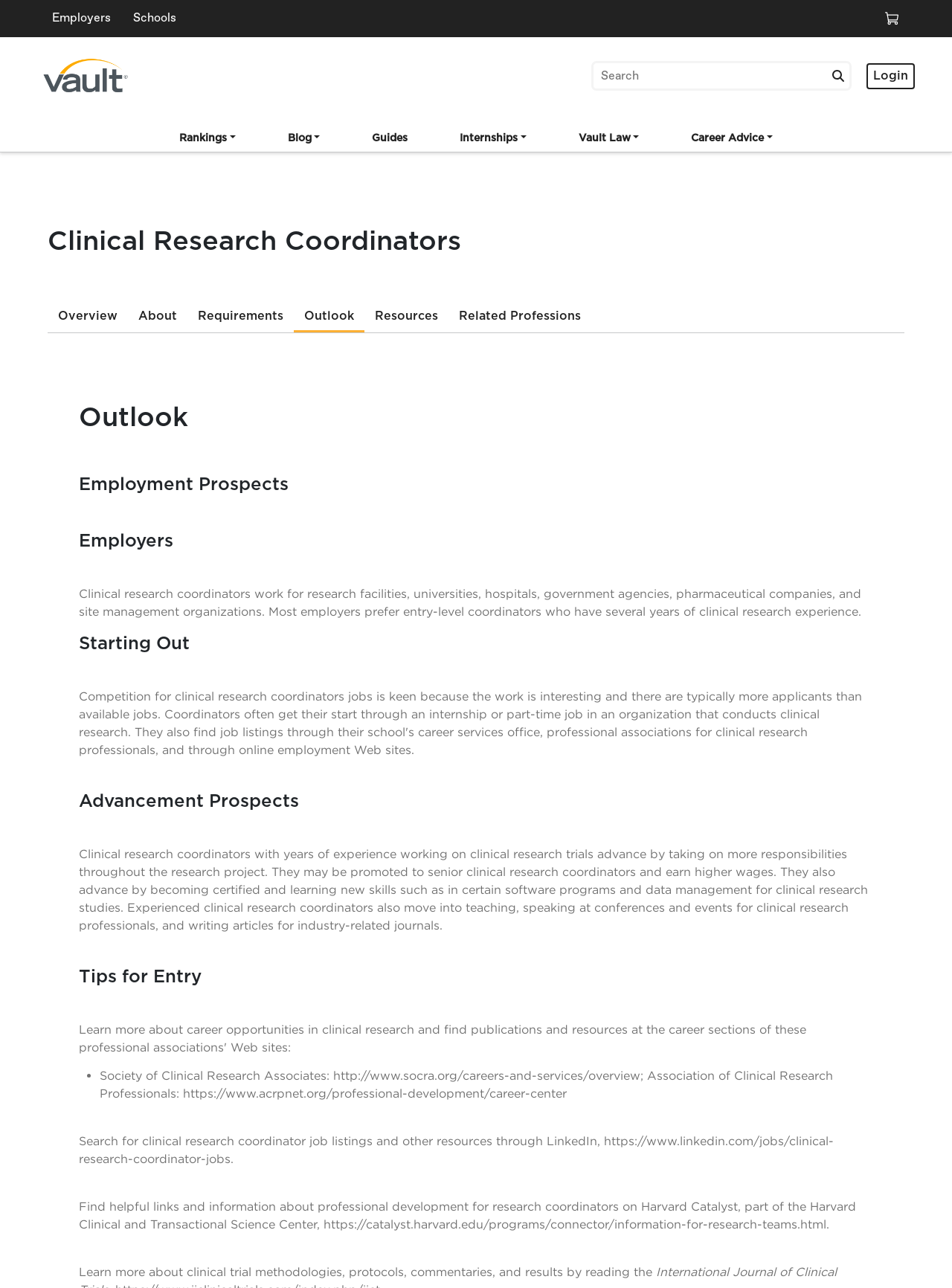Identify the bounding box coordinates of the clickable region required to complete the instruction: "Go to the 'Rankings' tab". The coordinates should be given as four float numbers within the range of 0 and 1, i.e., [left, top, right, bottom].

[0.177, 0.099, 0.258, 0.118]